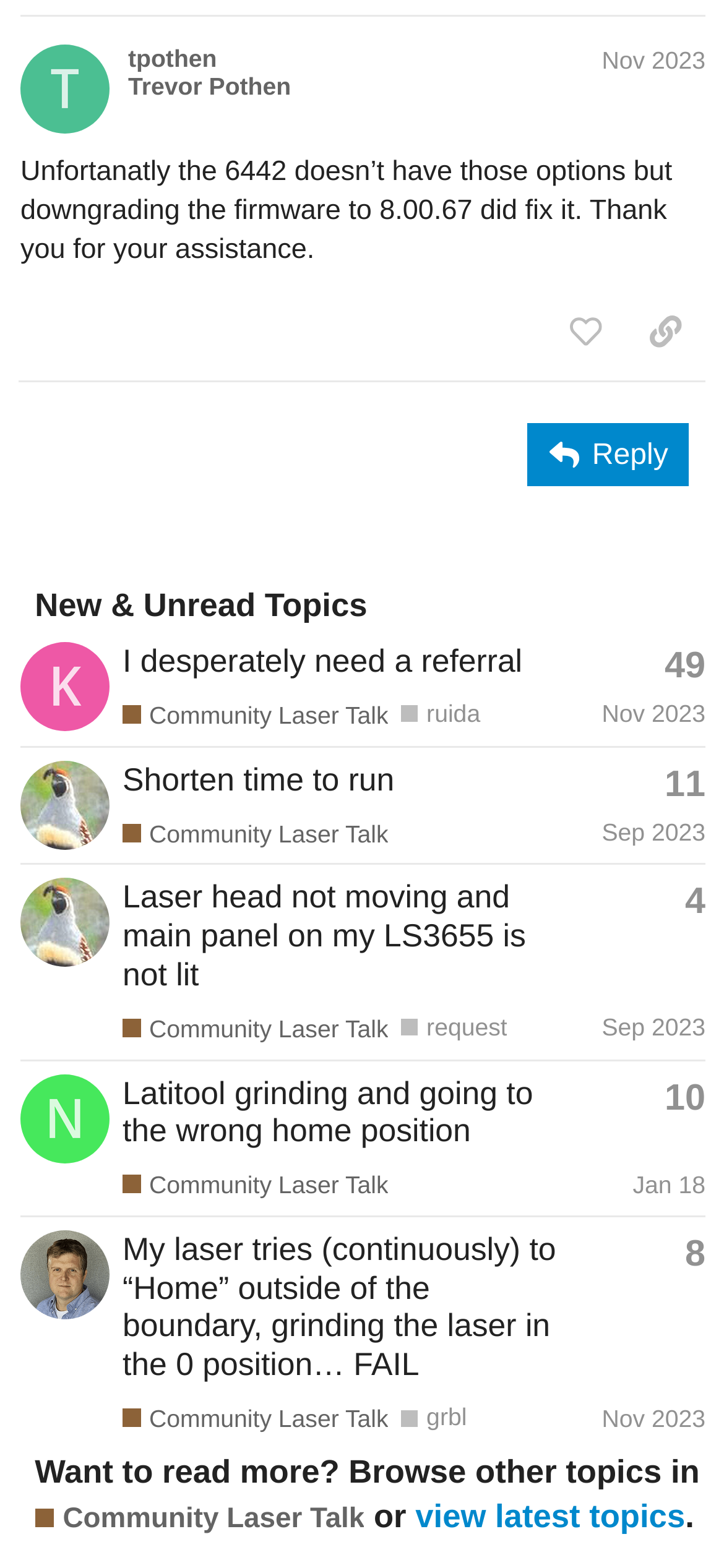Please find the bounding box for the UI component described as follows: "aria-label="ngarrett's profile, latest poster"".

[0.028, 0.693, 0.151, 0.713]